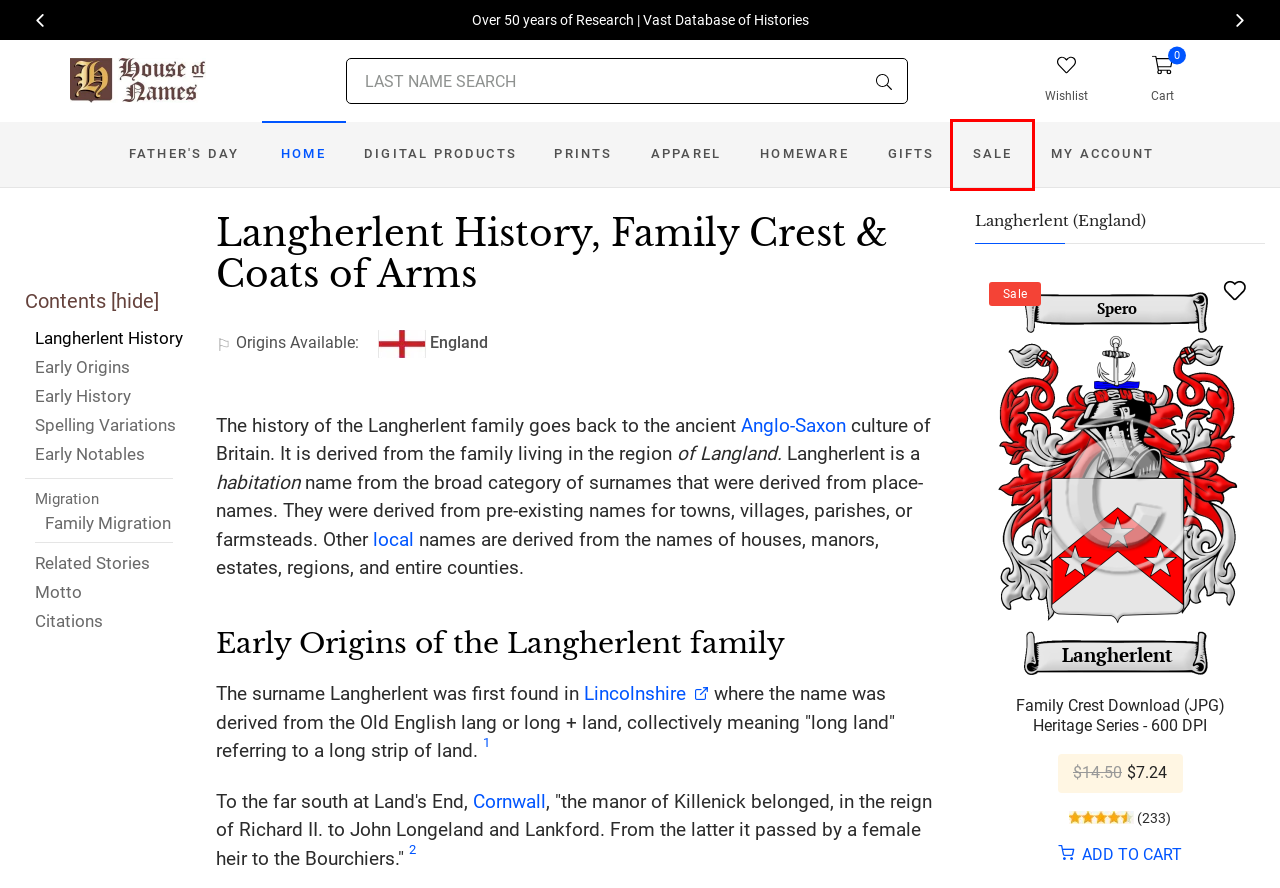Analyze the webpage screenshot with a red bounding box highlighting a UI element. Select the description that best matches the new webpage after clicking the highlighted element. Here are the options:
A. Gifts | HouseOfNames.com
B. Home Products | HouseOfNames.com
C. Fathers Day | HouseOfNames.com
D. Langherlent Family Crest Download (JPG) Heritage Series - 600 DPI | HouseOfNames.com
E. Apparel | HouseOfNames.com
F. On Sale | HouseOfNames.com
G. Digital Products | HouseOfNames.com
H. Prints | HouseOfNames.com

F